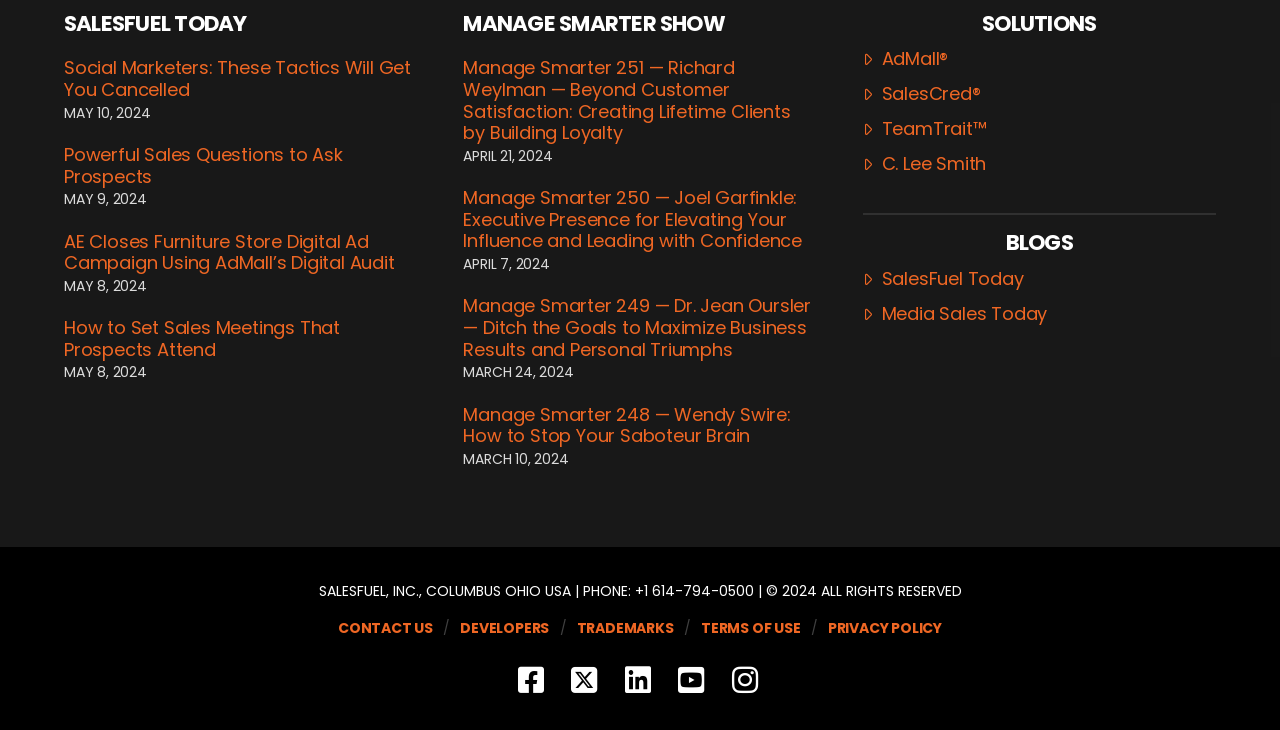Extract the bounding box coordinates for the HTML element that matches this description: "C. Lee Smith". The coordinates should be four float numbers between 0 and 1, i.e., [left, top, right, bottom].

[0.674, 0.209, 0.771, 0.242]